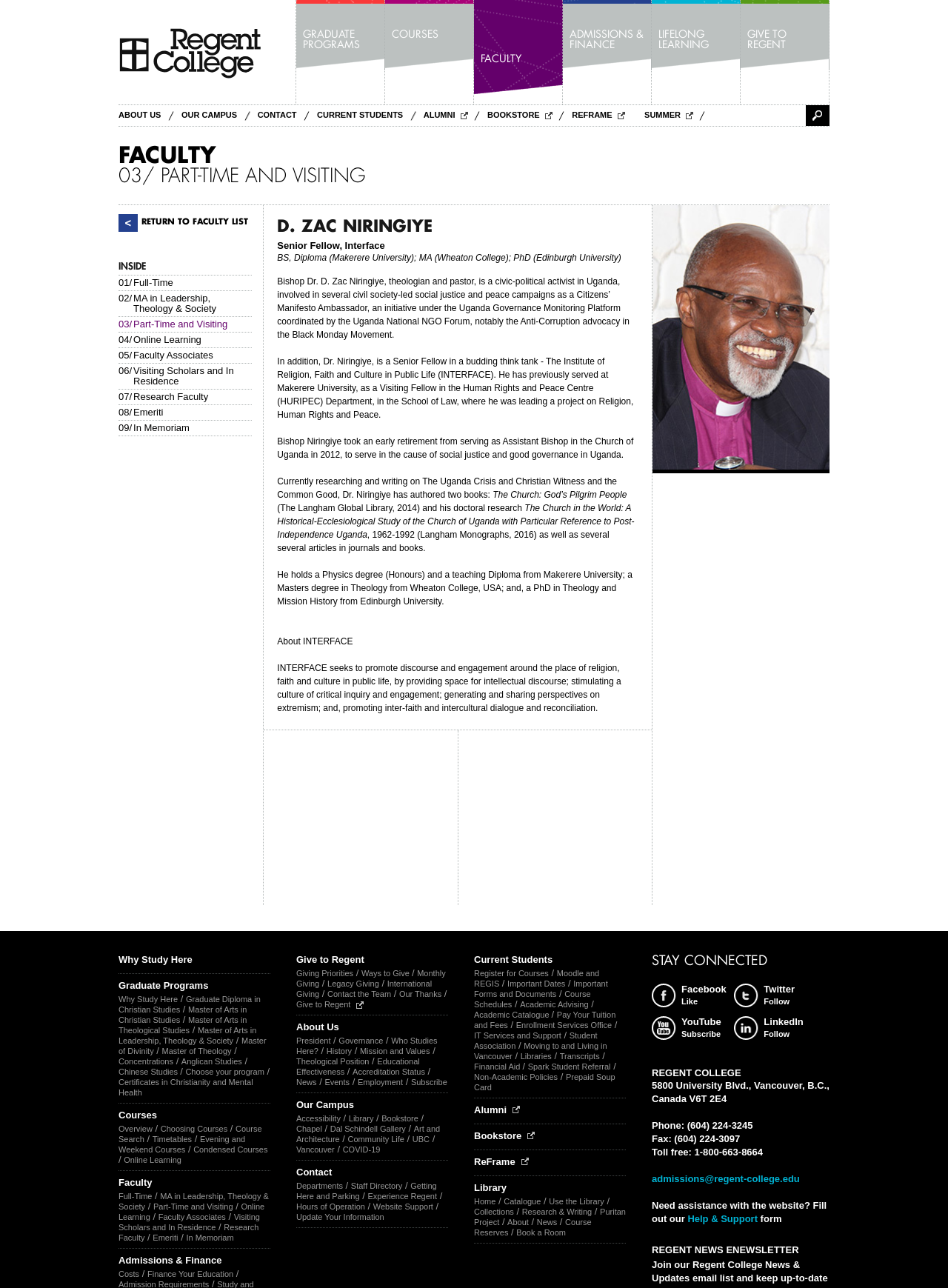Please identify the bounding box coordinates of the area that needs to be clicked to follow this instruction: "Click on the 'FACULTY' link".

[0.125, 0.109, 0.227, 0.131]